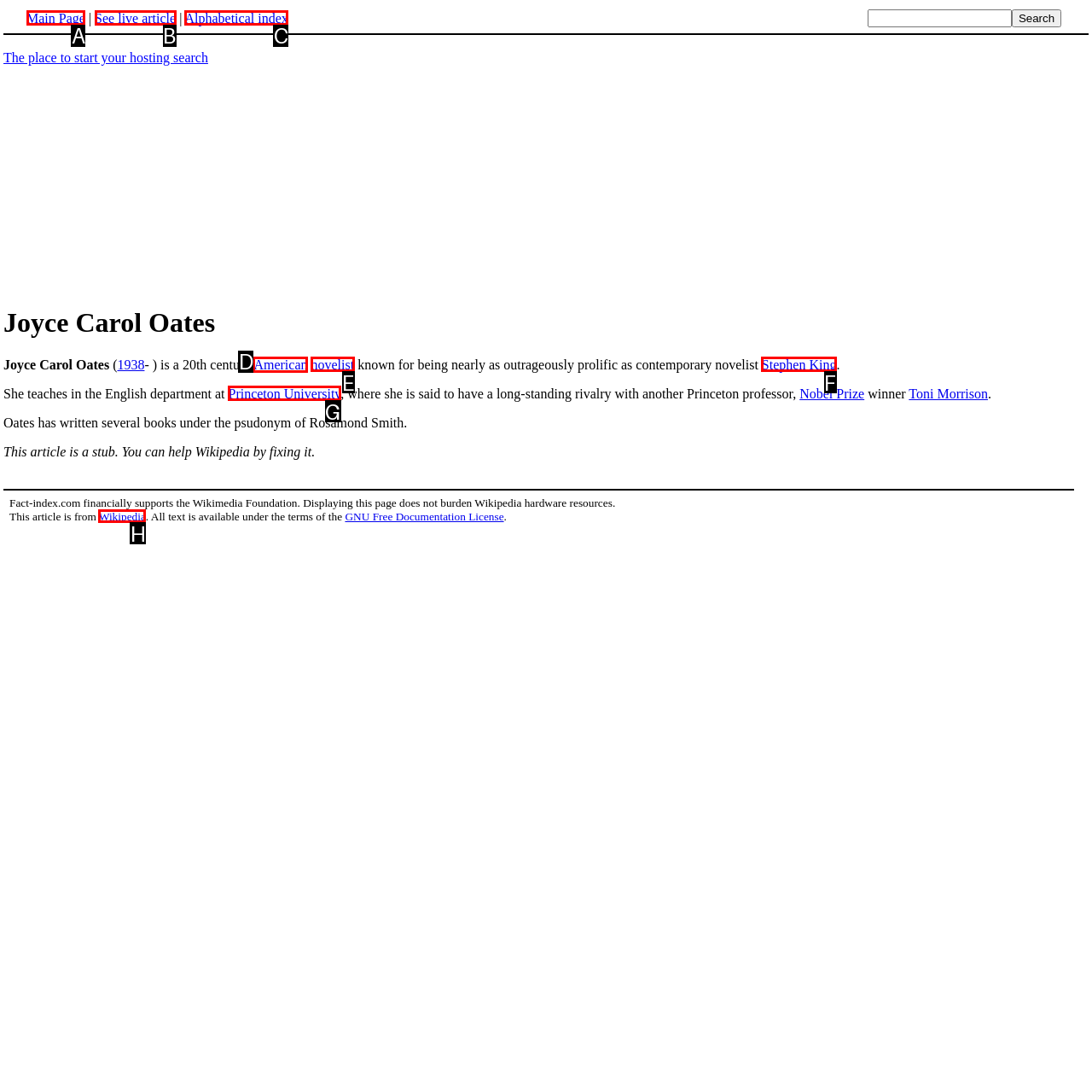Identify the HTML element I need to click to complete this task: Read about American novelist Provide the option's letter from the available choices.

D